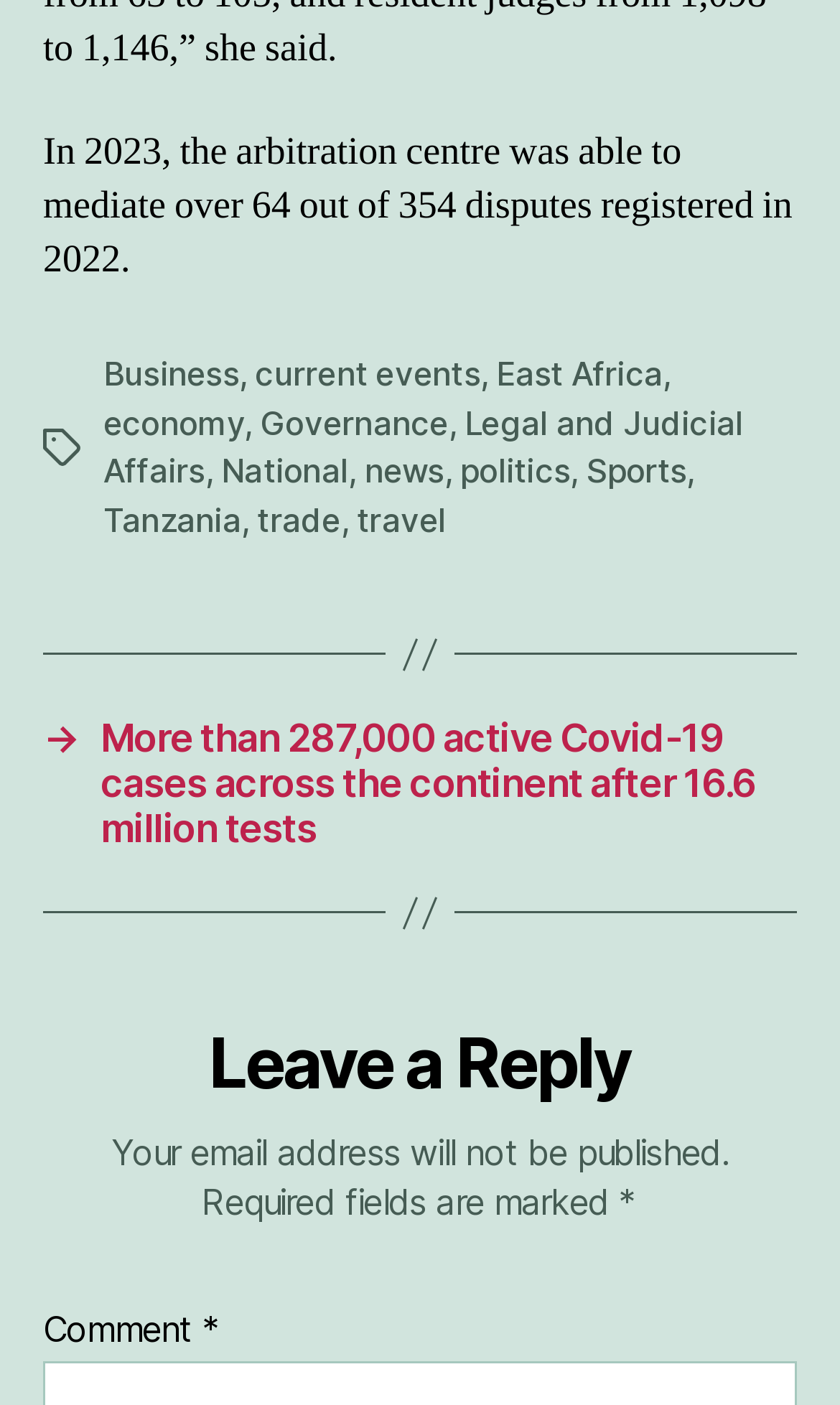Please determine the bounding box coordinates of the element to click in order to execute the following instruction: "Leave a reply". The coordinates should be four float numbers between 0 and 1, specified as [left, top, right, bottom].

[0.051, 0.727, 0.949, 0.789]